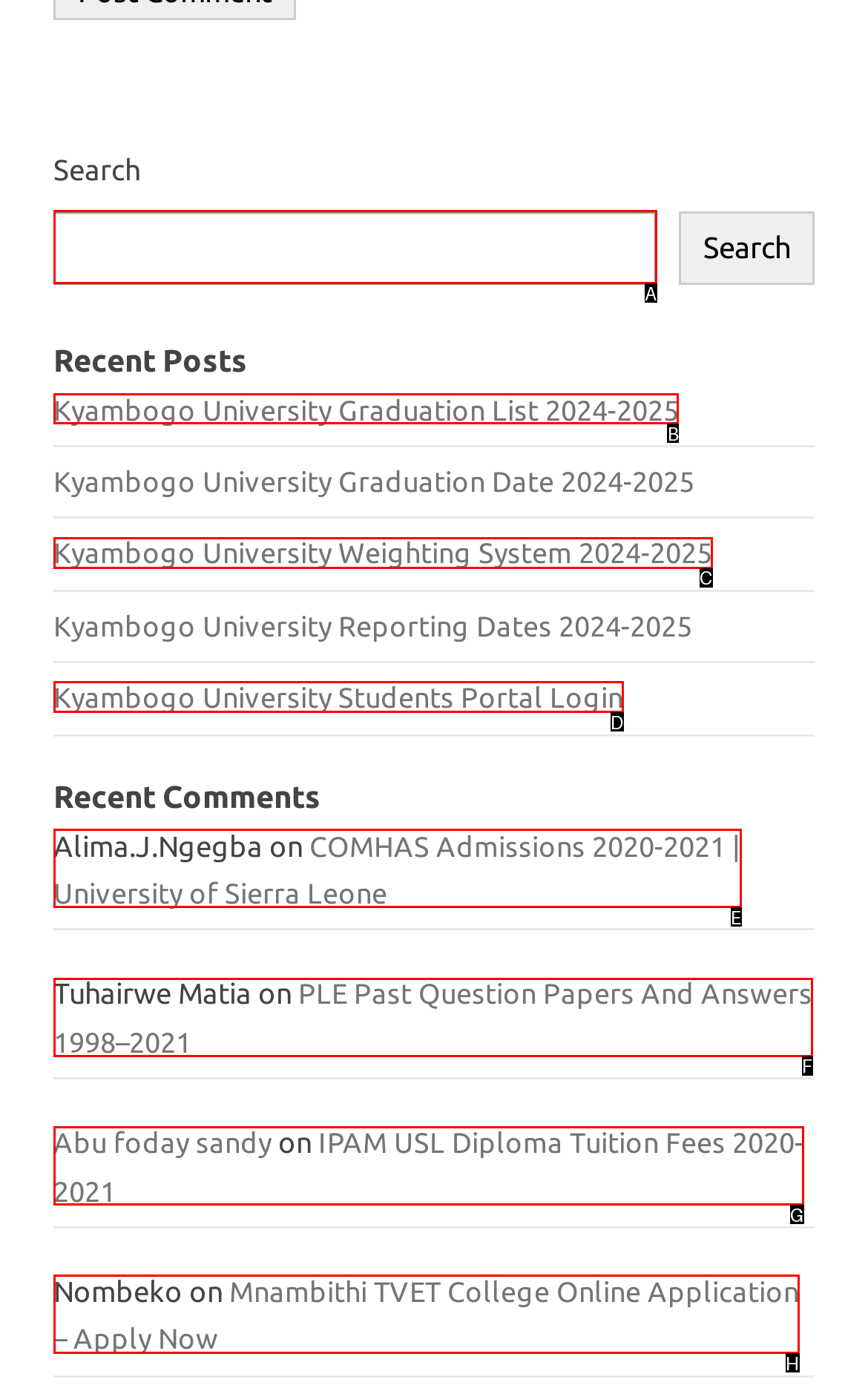Tell me the correct option to click for this task: View Kyambogo University Graduation List 2024-2025
Write down the option's letter from the given choices.

B